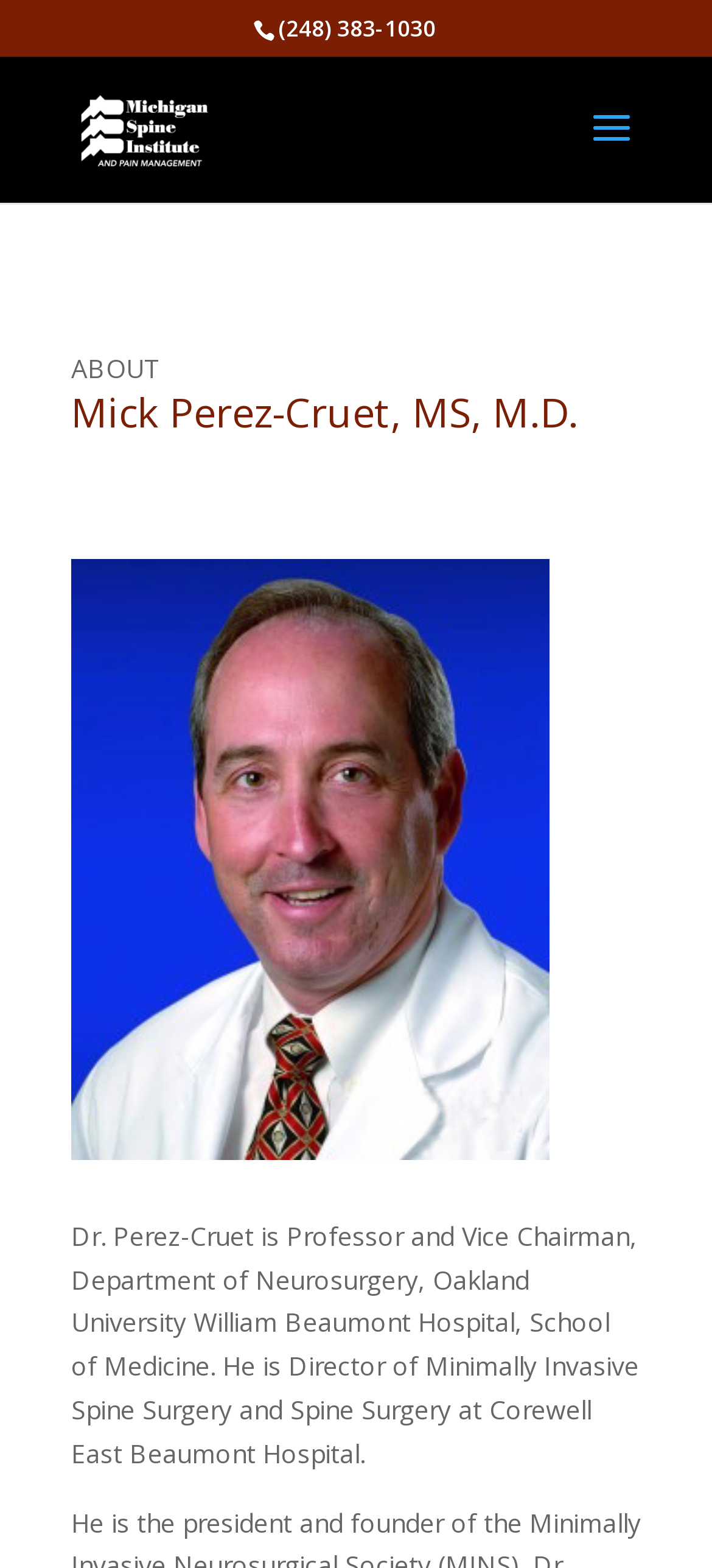Provide a one-word or short-phrase answer to the question:
What is the phone number of the institute?

(248) 383-1030